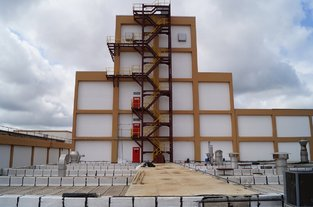What is the condition of the area in the foreground?
Based on the visual content, answer with a single word or a brief phrase.

Under construction